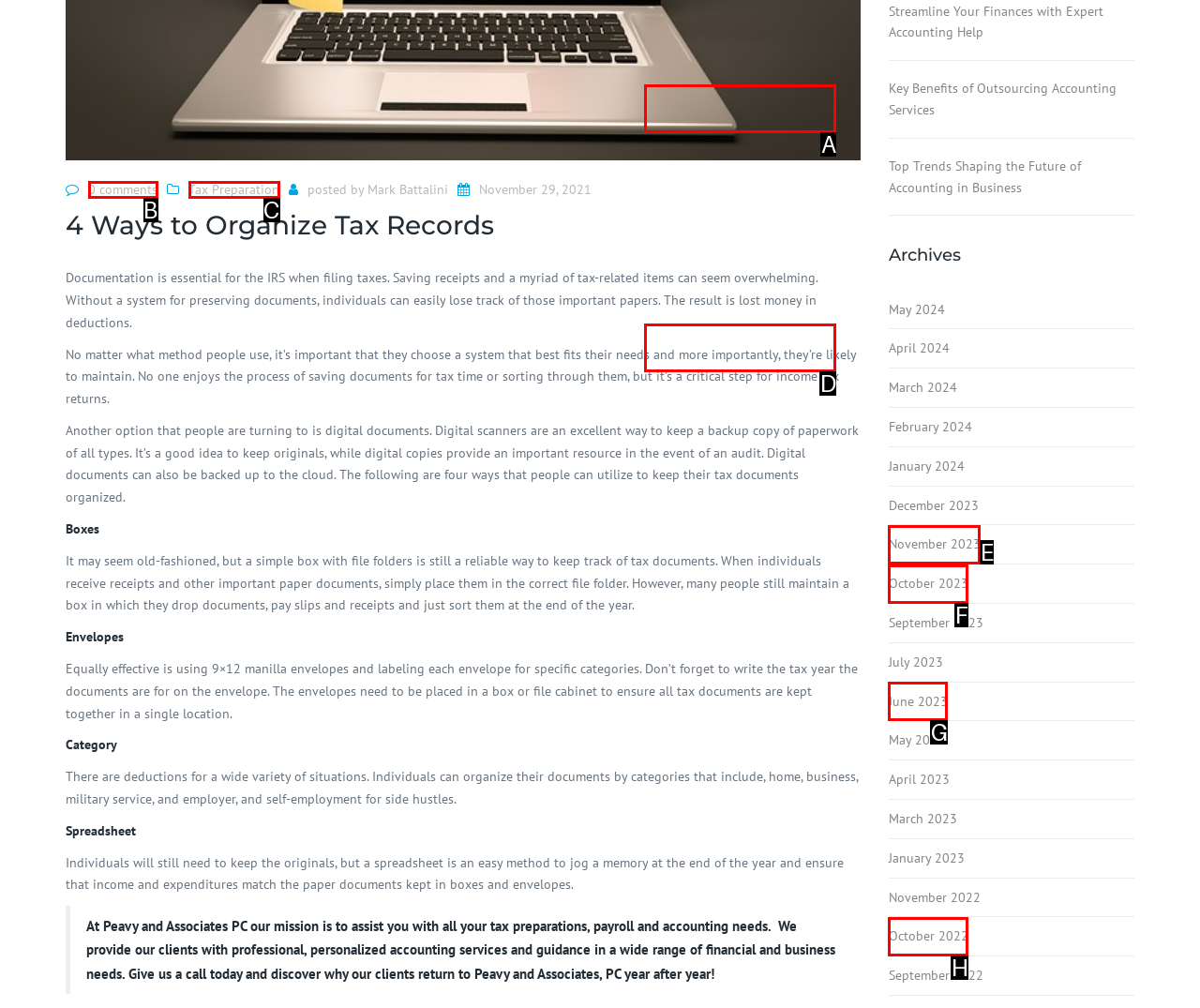From the available choices, determine which HTML element fits this description: June 2023 Respond with the correct letter.

G